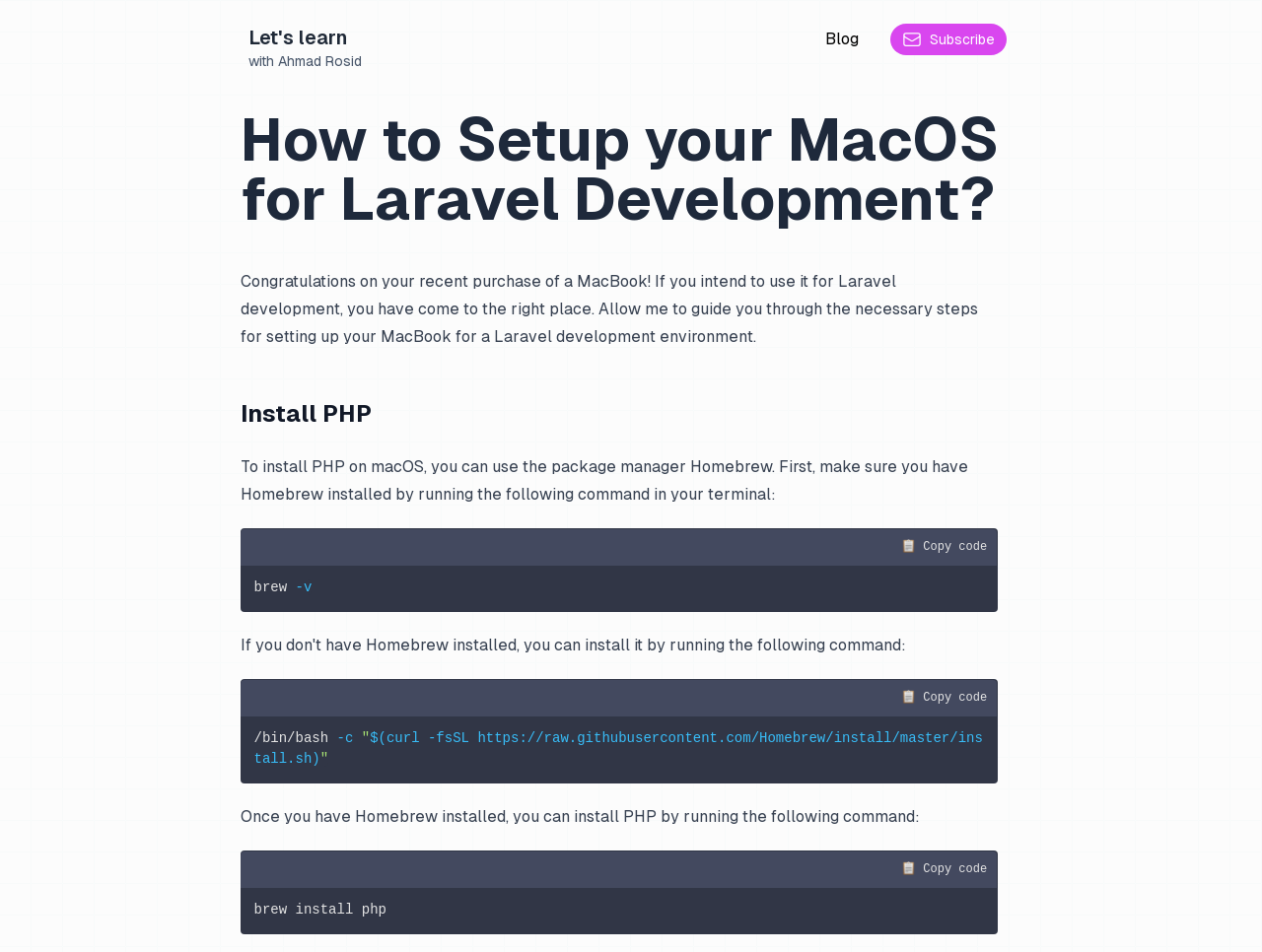What is the author's name?
Use the information from the image to give a detailed answer to the question.

The author's name is mentioned in the root element 'How to Setup your MacOS for Laravel Development? | Ahmad Rosid', which suggests that Ahmad Rosid is the author of the webpage.